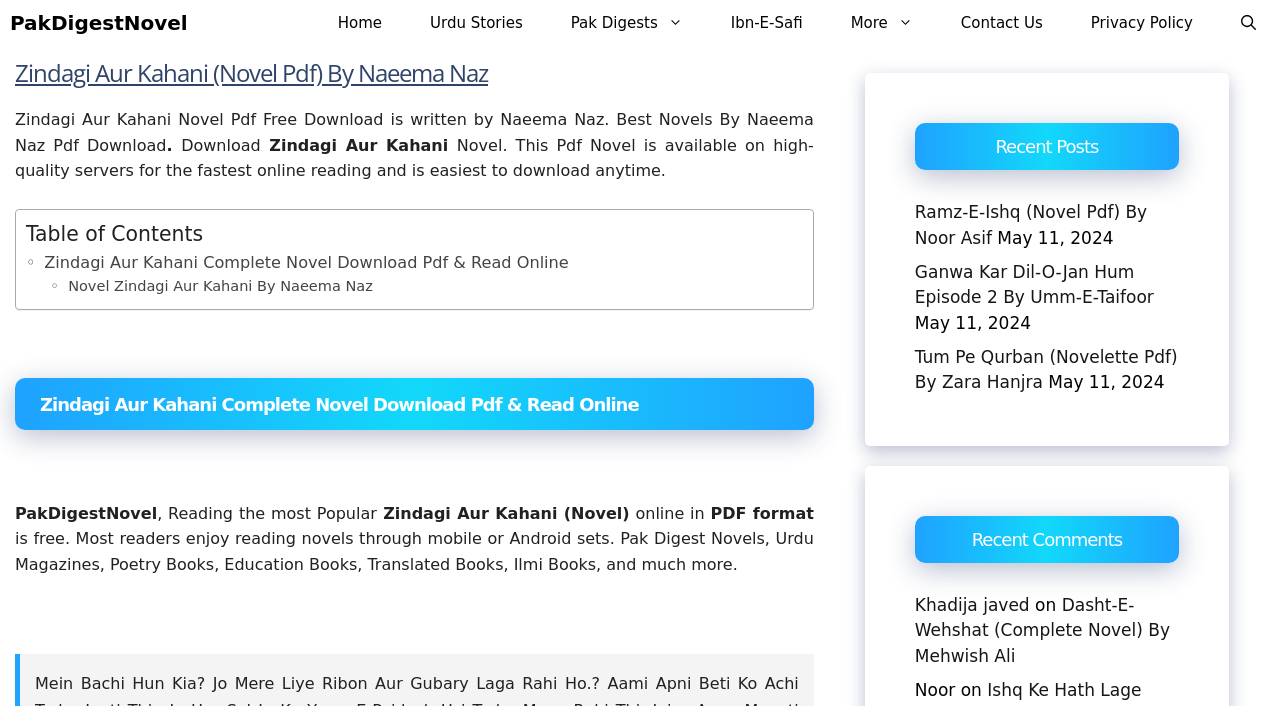Select the bounding box coordinates of the element I need to click to carry out the following instruction: "View Recent Comments".

[0.715, 0.73, 0.921, 0.797]